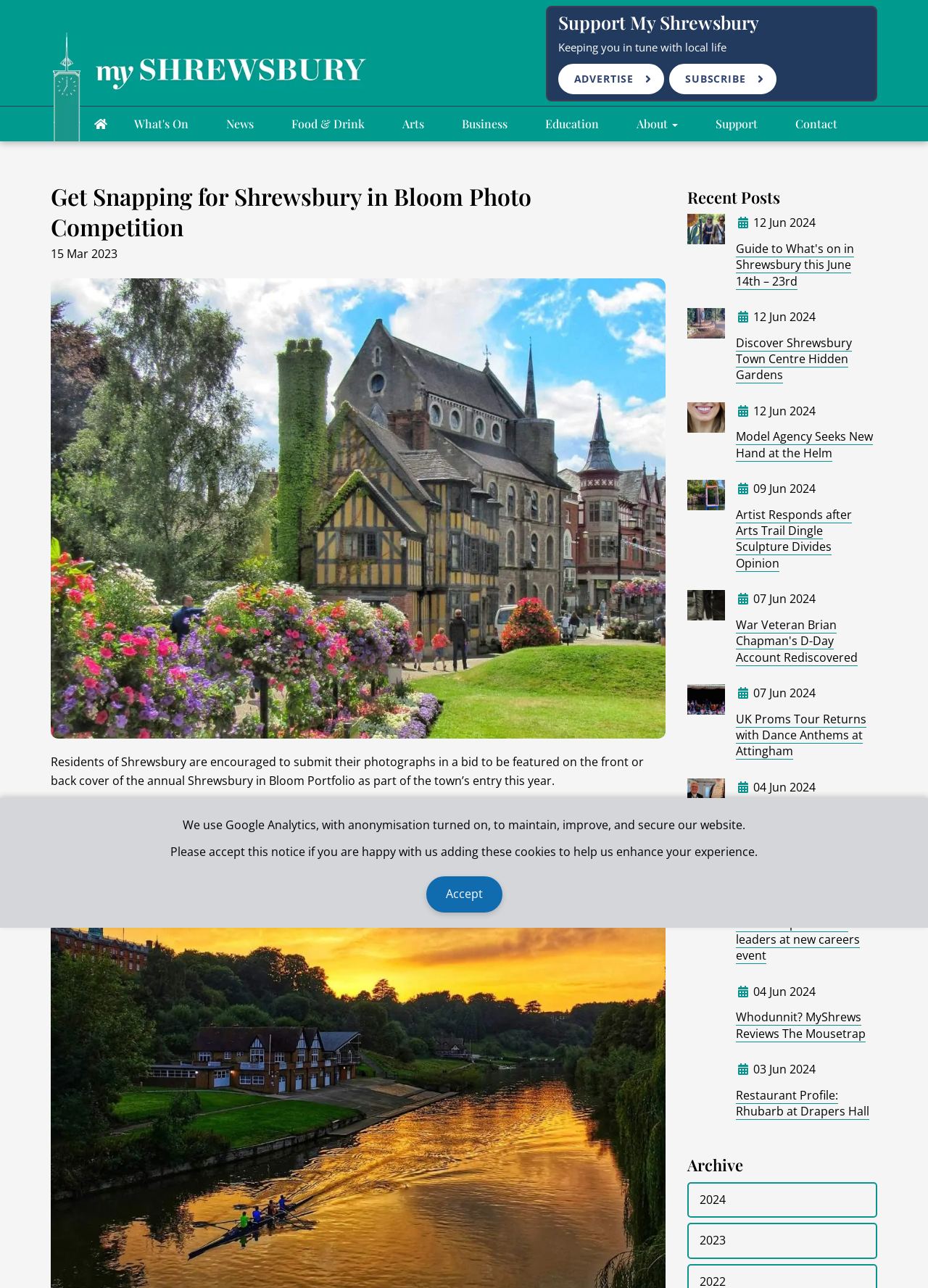Illustrate the webpage with a detailed description.

The webpage is about a local news and events website, specifically focused on Shrewsbury. At the top, there is a navigation menu with links to various sections, including "What's On", "News", "Food & Drink", "Arts", "Business", "Education", and "About". Below the navigation menu, there is a prominent heading "Get Snapping for Shrewsbury in Bloom Photo Competition" with a related image and text describing the photo competition.

On the left side, there is a section with a heading "Recent Posts" that lists several news articles with images, headings, and dates. Each article has a link to read more. The articles are arranged in a vertical column, with the most recent ones at the top.

On the right side, there is a section with links to various categories, including "My Shrewsbury", "ADVERTISE", "SUBSCRIBE", and "Support". There is also a button "About" with a dropdown menu.

At the bottom of the page, there is a notice about the use of Google Analytics cookies, with a button to accept the notice.

Overall, the webpage is well-organized, with clear headings and concise text, making it easy to navigate and find information about local news and events in Shrewsbury.